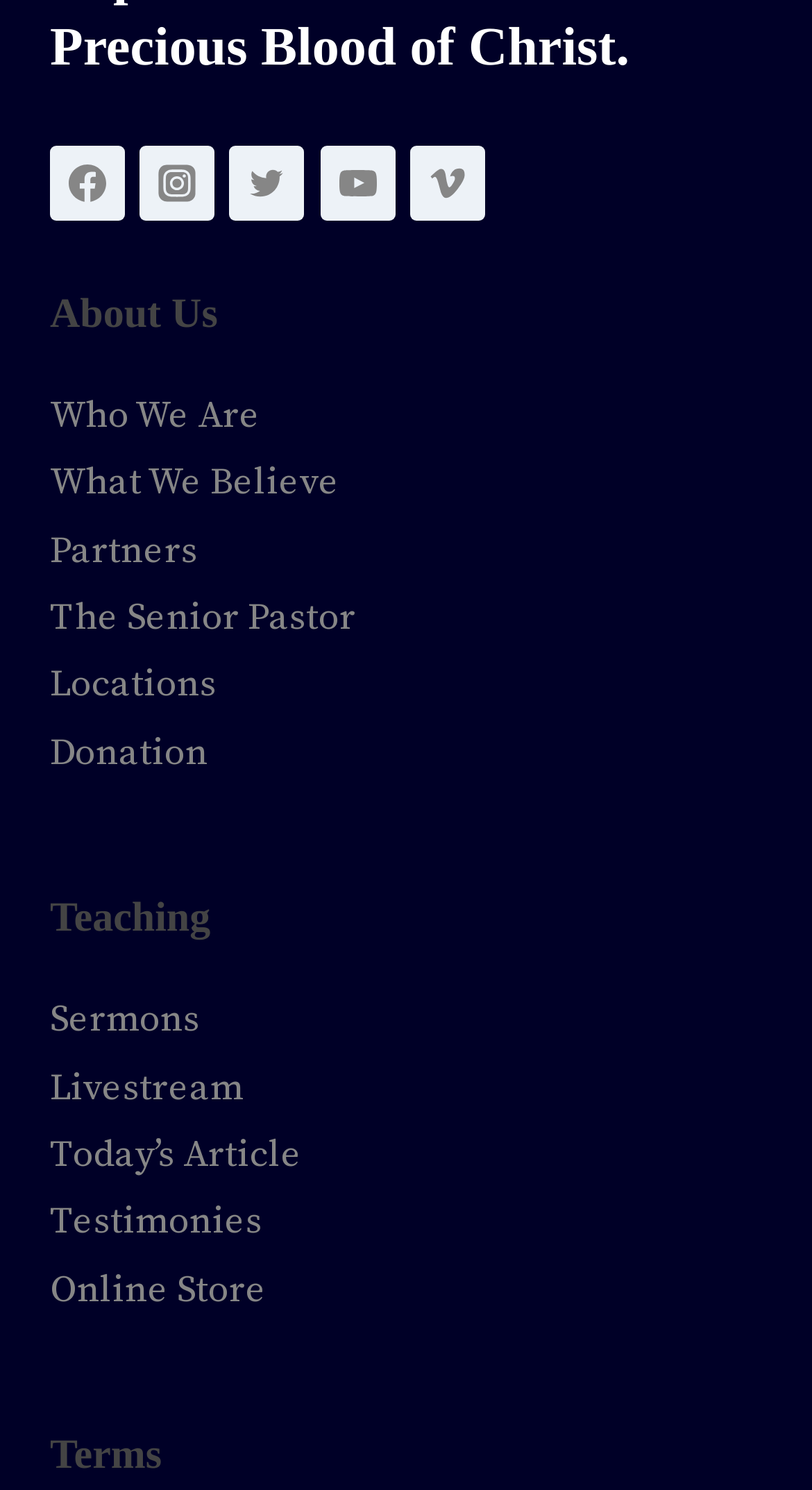What is the main topic of the 'About Us' section?
Based on the image content, provide your answer in one word or a short phrase.

Church information